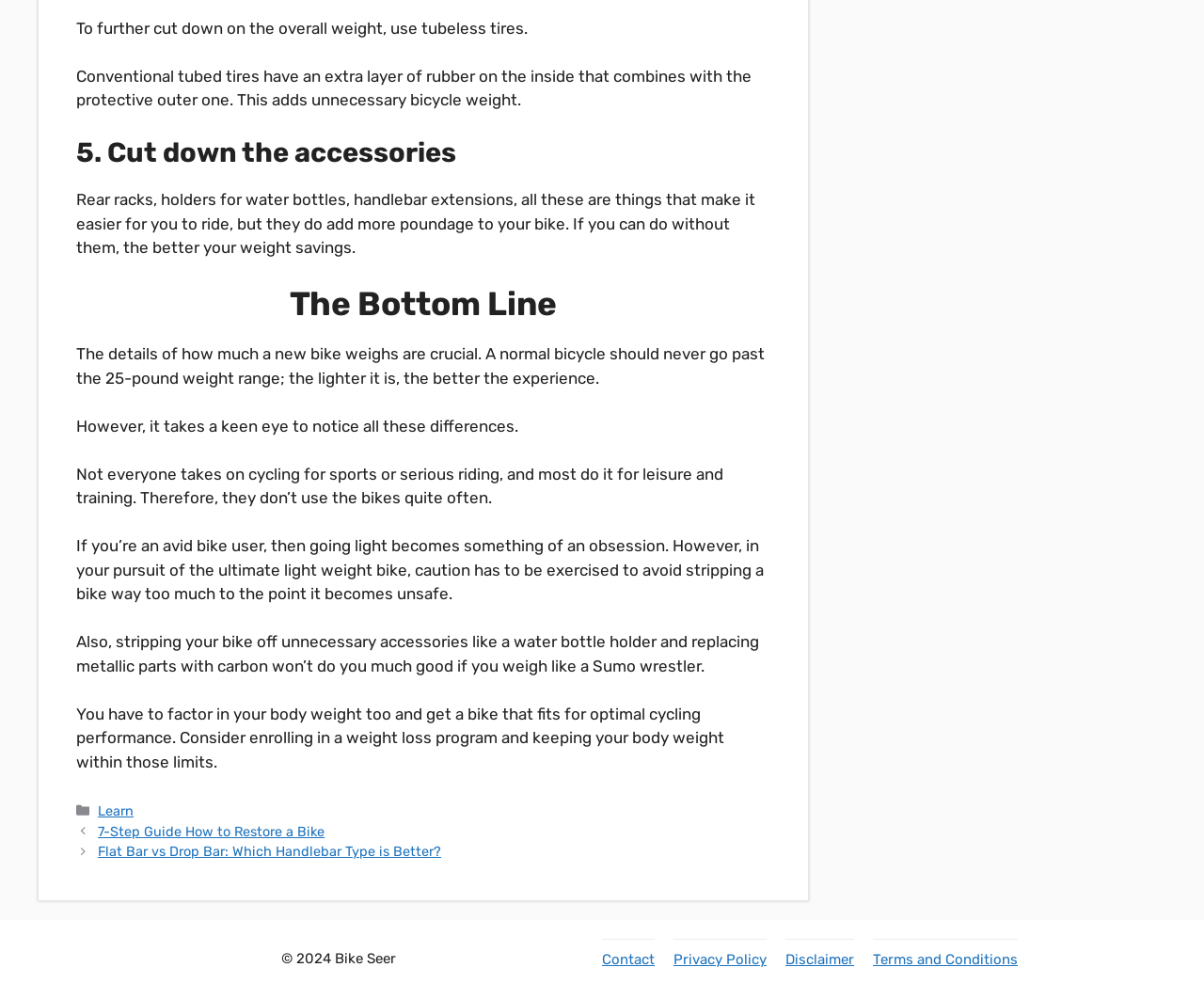Find the bounding box coordinates for the HTML element described in this sentence: "Terms and Conditions". Provide the coordinates as four float numbers between 0 and 1, in the format [left, top, right, bottom].

[0.725, 0.952, 0.845, 0.969]